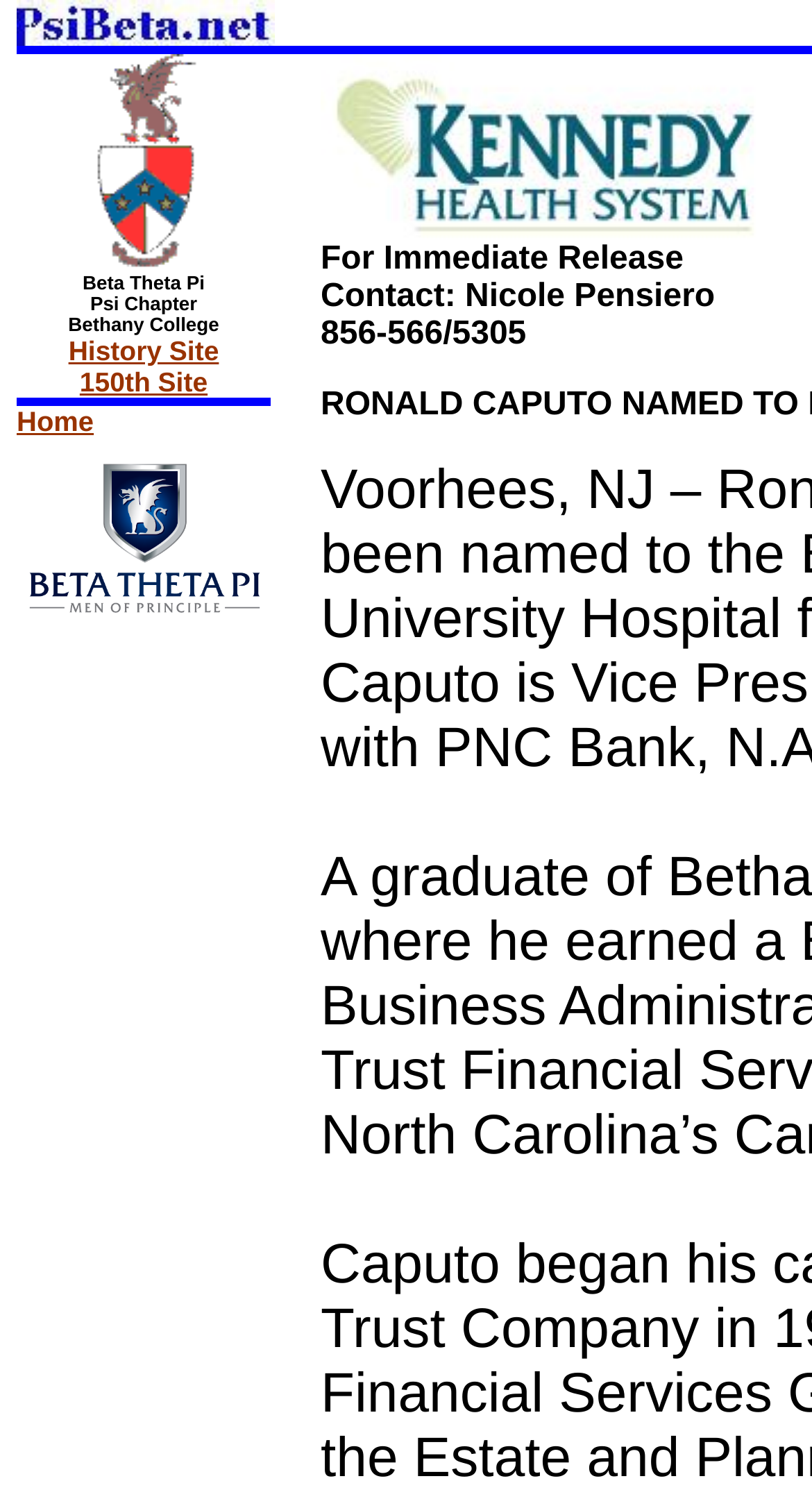Identify the bounding box coordinates for the UI element described as follows: "My WordPress". Ensure the coordinates are four float numbers between 0 and 1, formatted as [left, top, right, bottom].

None